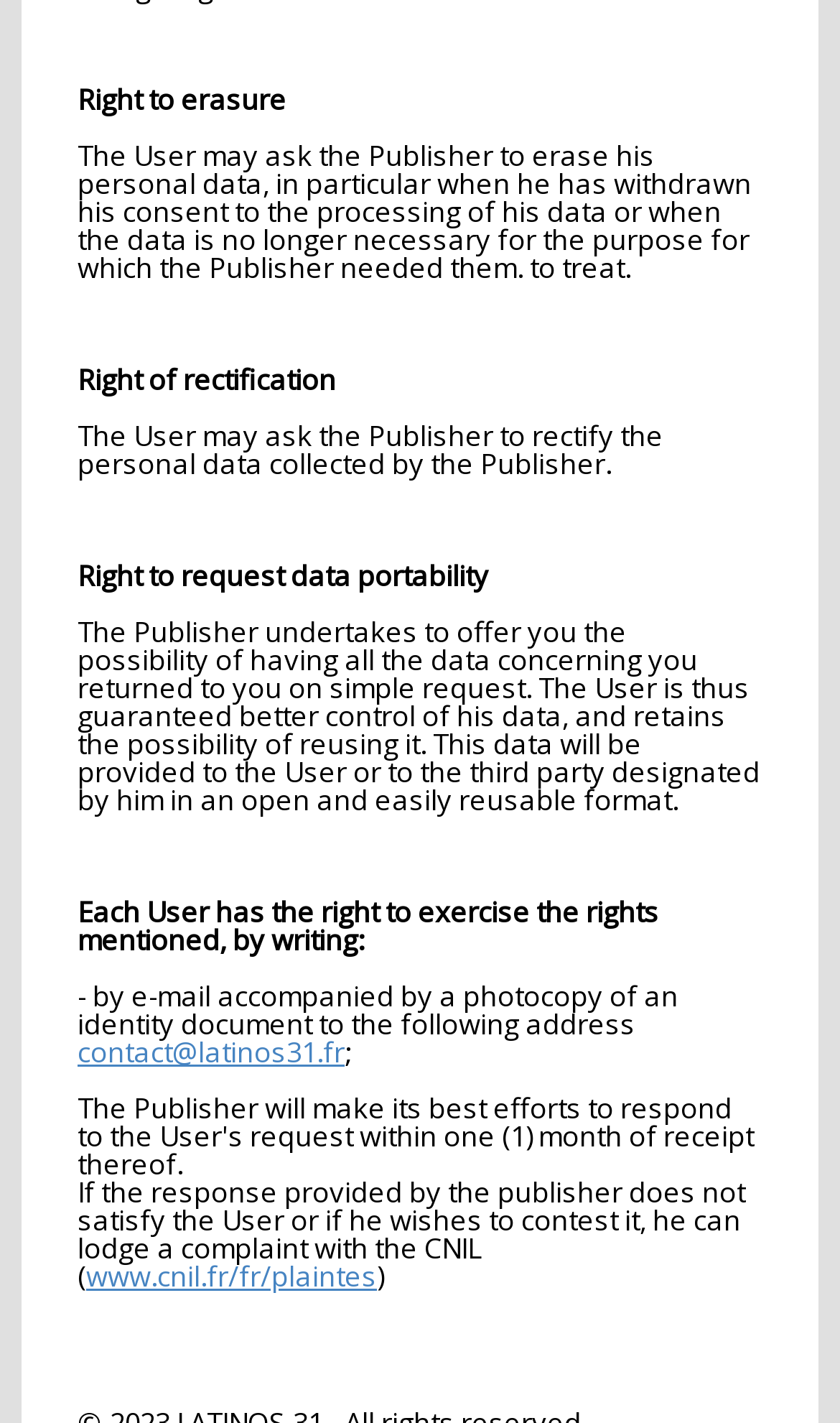Please provide a brief answer to the question using only one word or phrase: 
Where can a user lodge a complaint?

CNIL